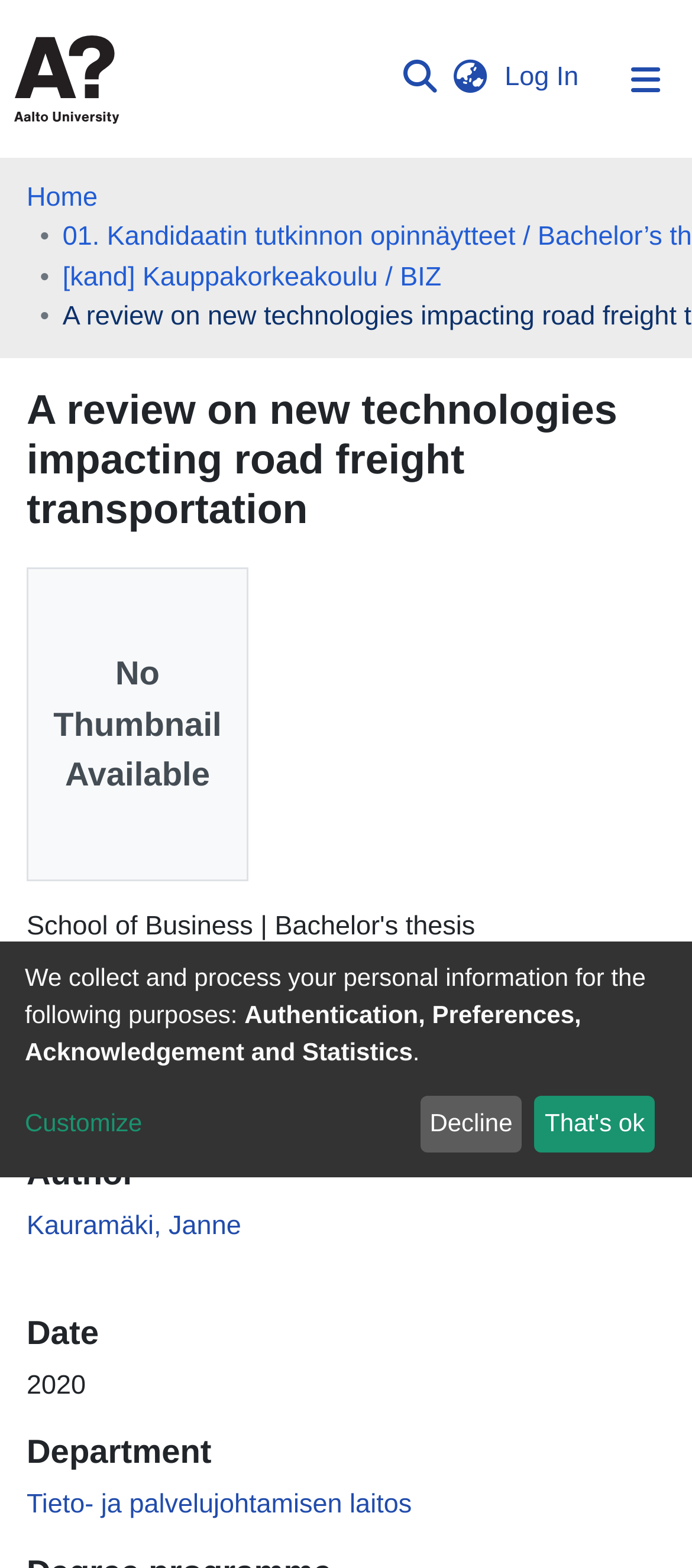Kindly determine the bounding box coordinates of the area that needs to be clicked to fulfill this instruction: "Switch language".

[0.64, 0.038, 0.72, 0.063]